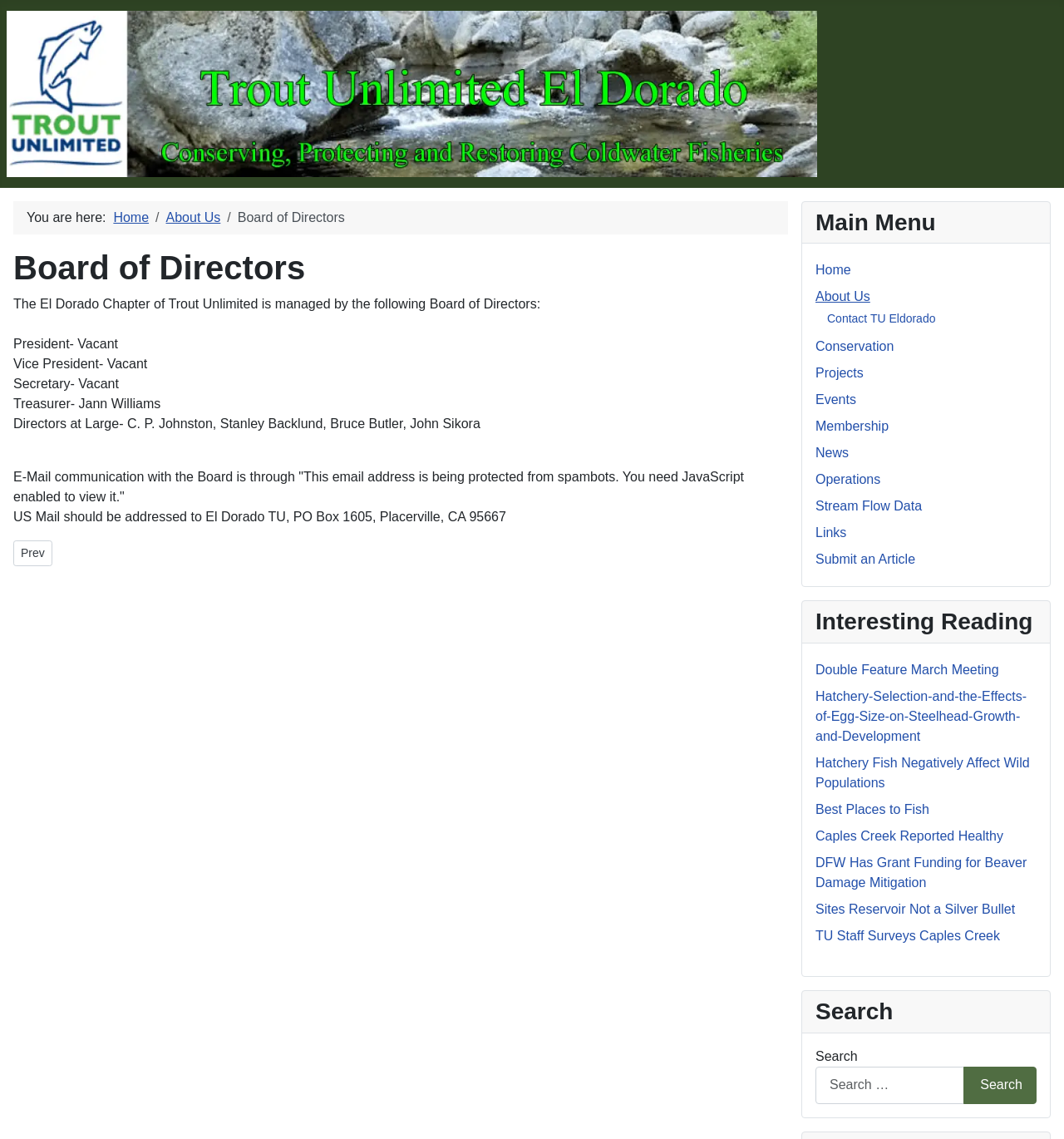Identify the bounding box coordinates of the clickable region necessary to fulfill the following instruction: "Read the 'Double Feature March Meeting' article". The bounding box coordinates should be four float numbers between 0 and 1, i.e., [left, top, right, bottom].

[0.766, 0.582, 0.939, 0.594]